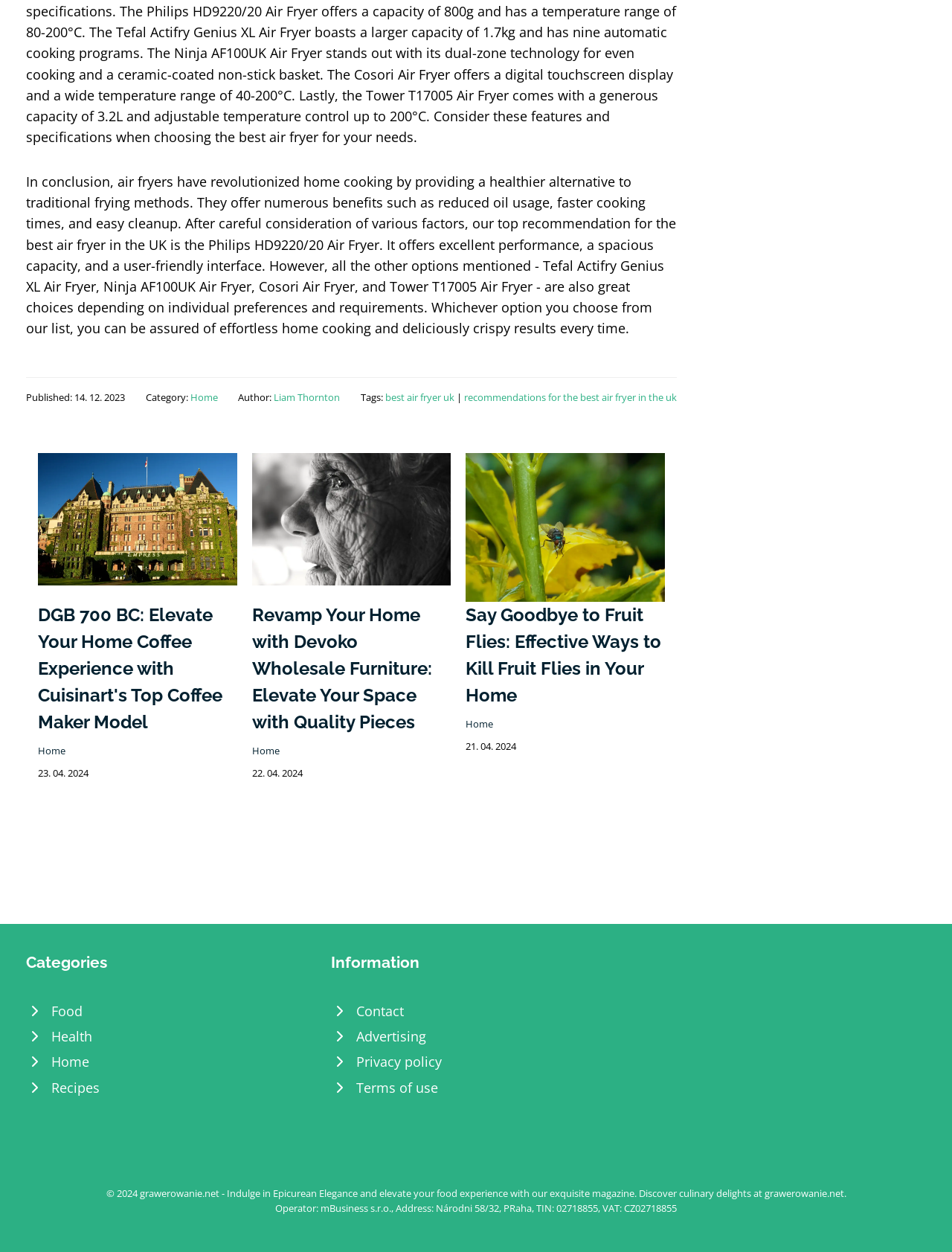Bounding box coordinates are specified in the format (top-left x, top-left y, bottom-right x, bottom-right y). All values are floating point numbers bounded between 0 and 1. Please provide the bounding box coordinate of the region this sentence describes: best air fryer uk

[0.405, 0.312, 0.477, 0.323]